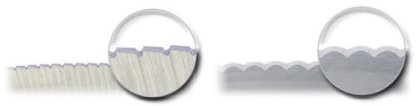Give an elaborate caption for the image.

The image showcases the distinct cutting edge profiles of bimetallic involute slicer blades. On the left, a close-up reveals a serrated edge with alternating notches, designed for efficient cutting. This profile enhances control and precision when slicing through various materials. On the right, a smoothly contoured edge is highlighted, which is ideal for clean, uniform cuts. This comparison visually emphasizes the versatility and specialized designs of these blades, illustrating their performance benefits for different applications in the industry. The image is part of content that discusses the premium powdered metal material used in crafting these blades, which contributes to their durability and longevity.